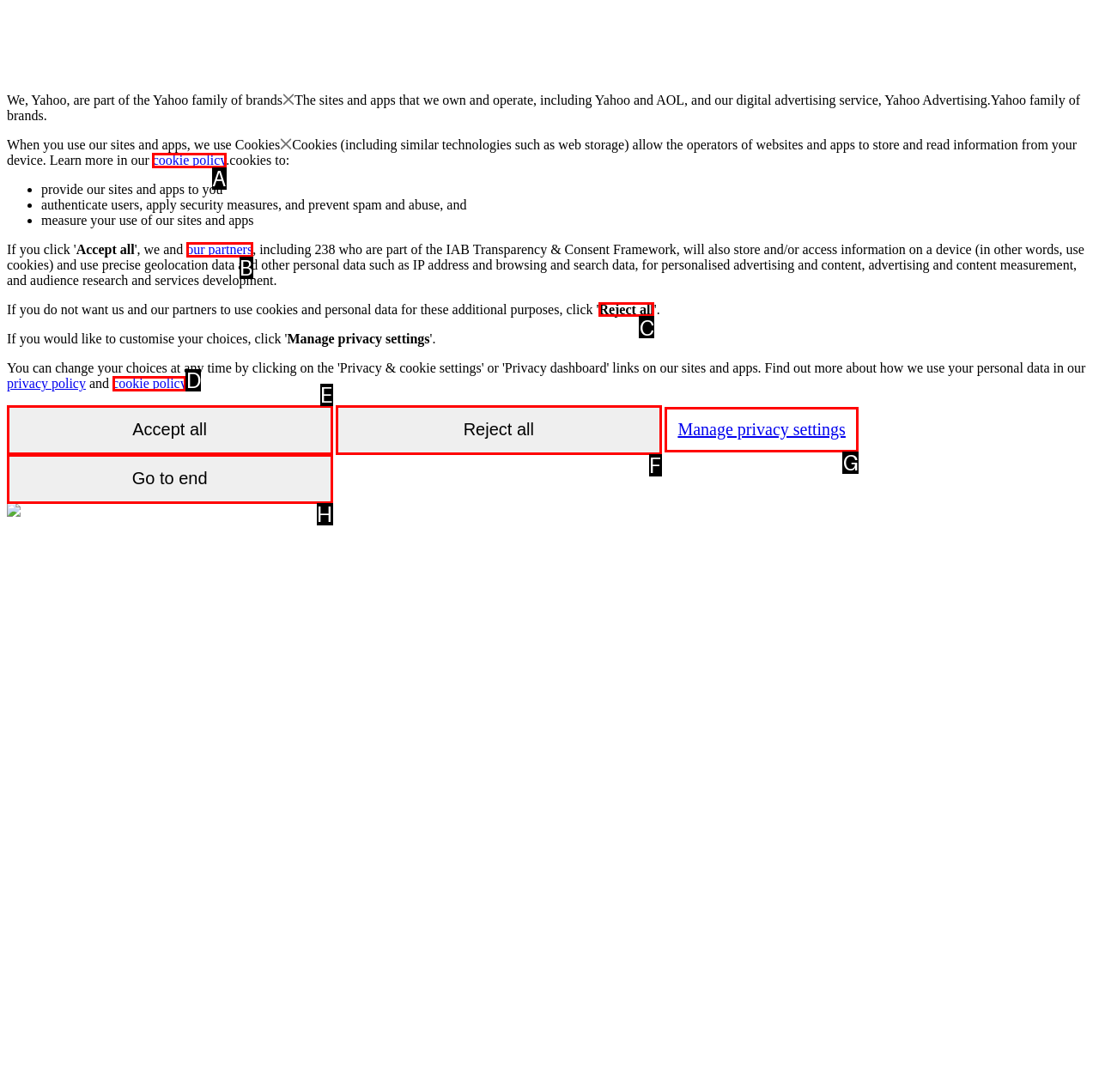Which option should be clicked to execute the task: Click the 'Reject all' button?
Reply with the letter of the chosen option.

C